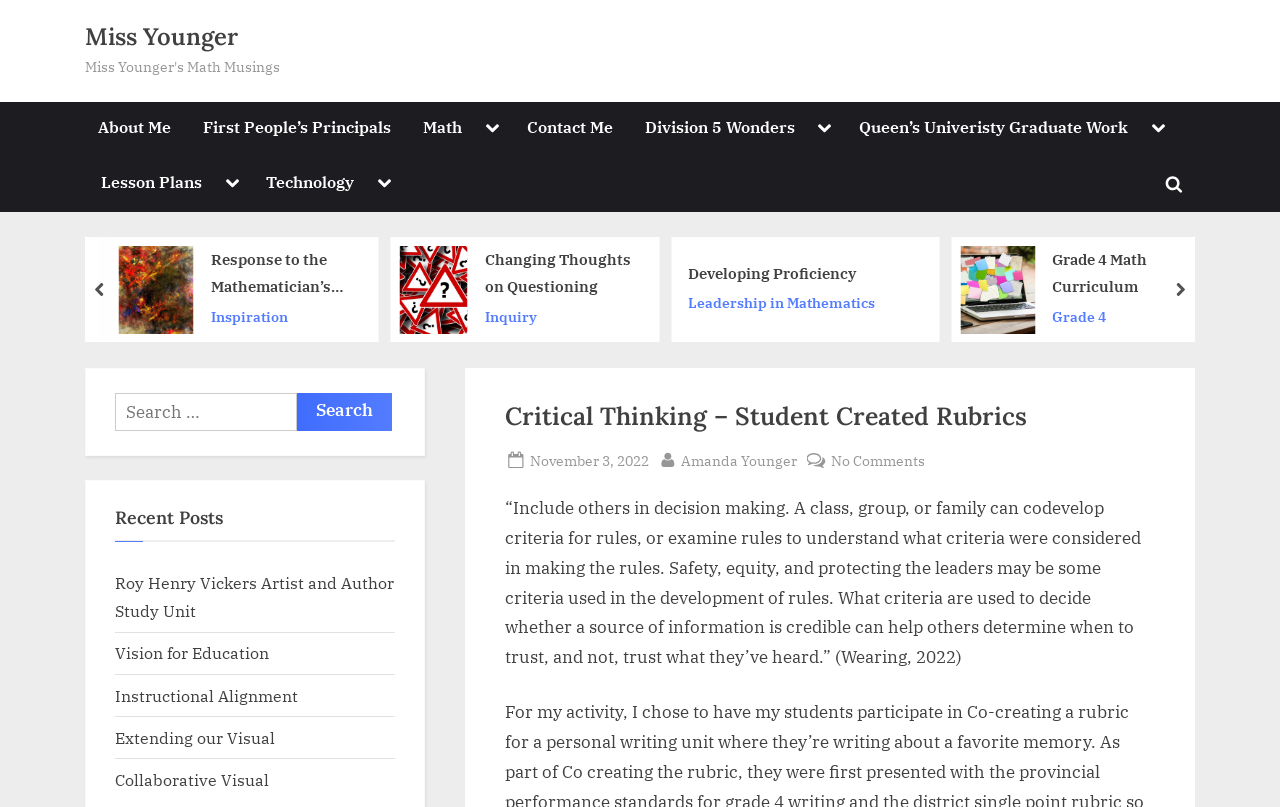Ascertain the bounding box coordinates for the UI element detailed here: "prev". The coordinates should be provided as [left, top, right, bottom] with each value being a float between 0 and 1.

[0.066, 0.294, 0.09, 0.424]